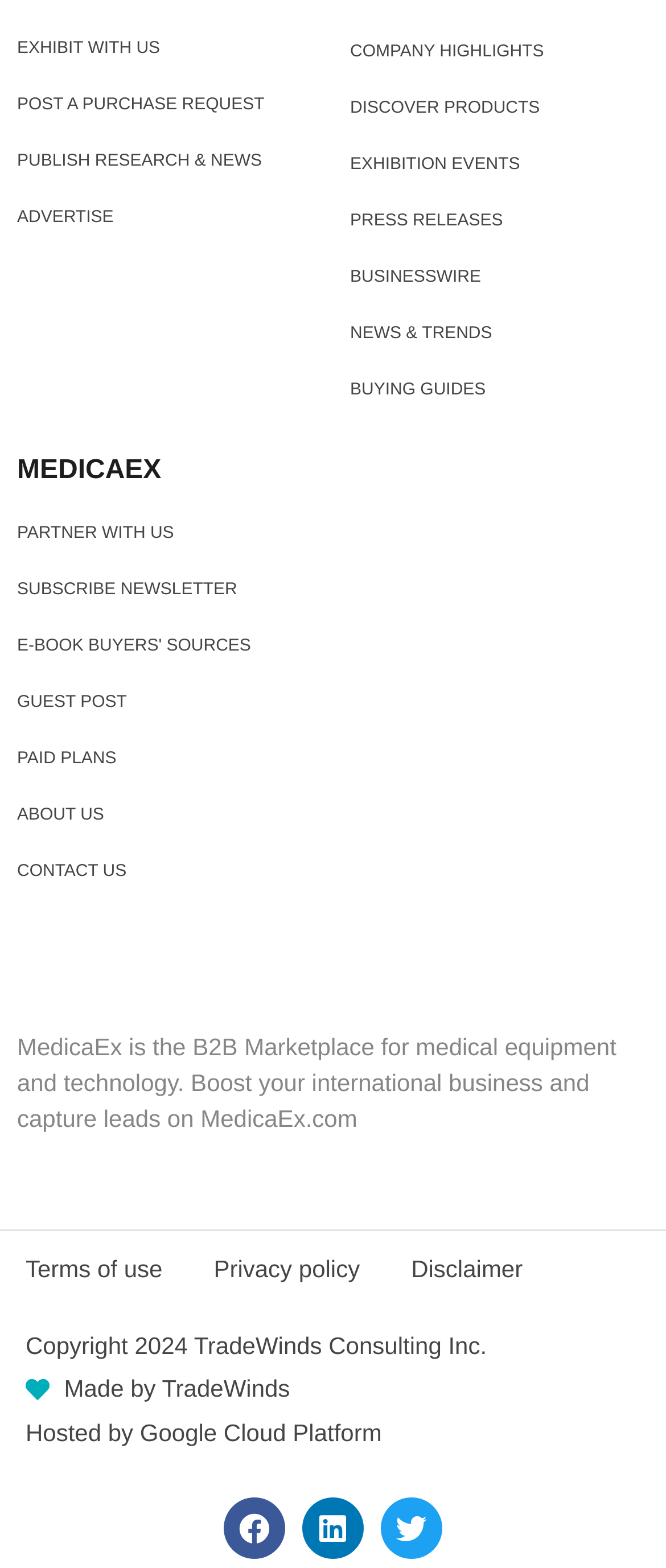Please identify the bounding box coordinates of the region to click in order to complete the given instruction: "Exhibit with us". The coordinates should be four float numbers between 0 and 1, i.e., [left, top, right, bottom].

[0.026, 0.022, 0.24, 0.041]